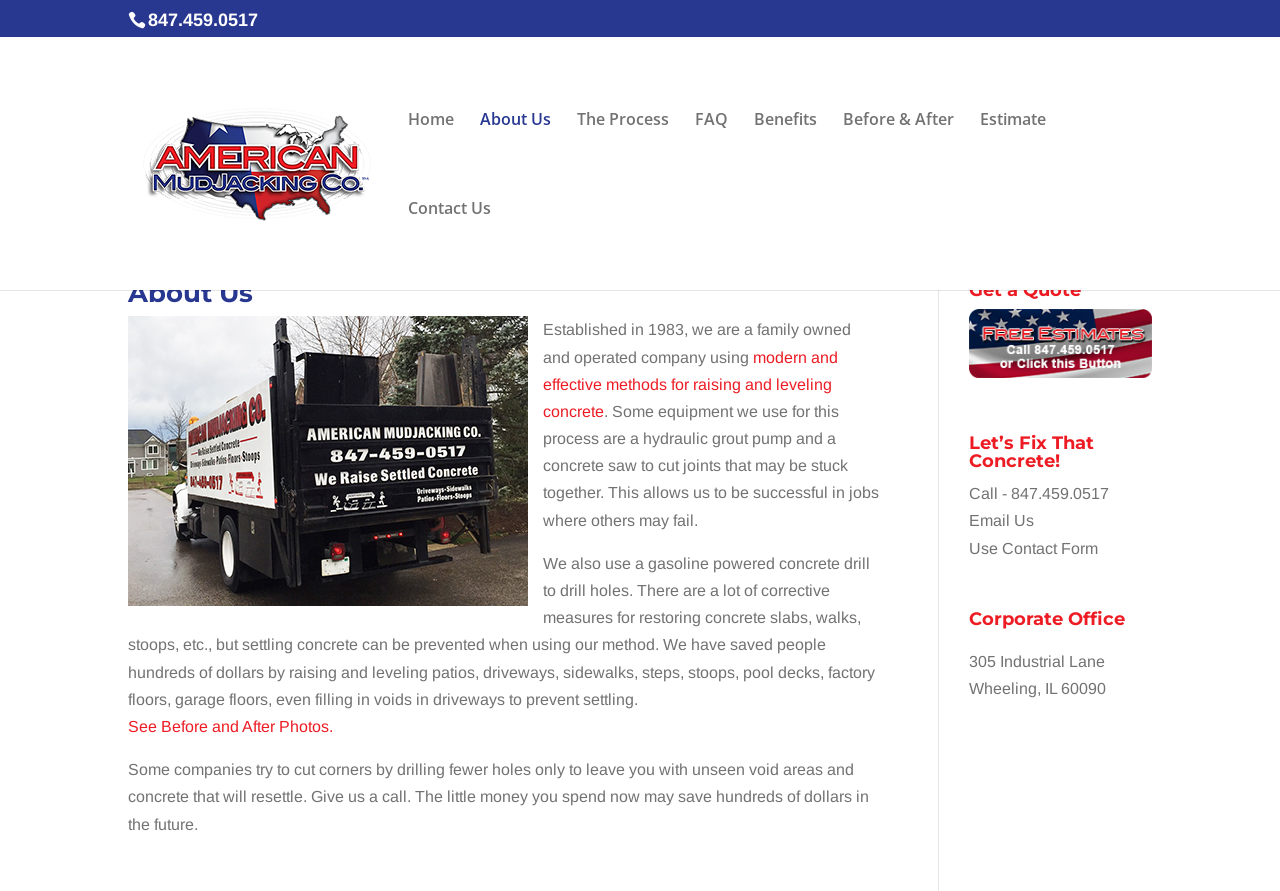Please provide a short answer using a single word or phrase for the question:
What is the address of the corporate office?

305 Industrial Lane, Wheeling, IL 60090